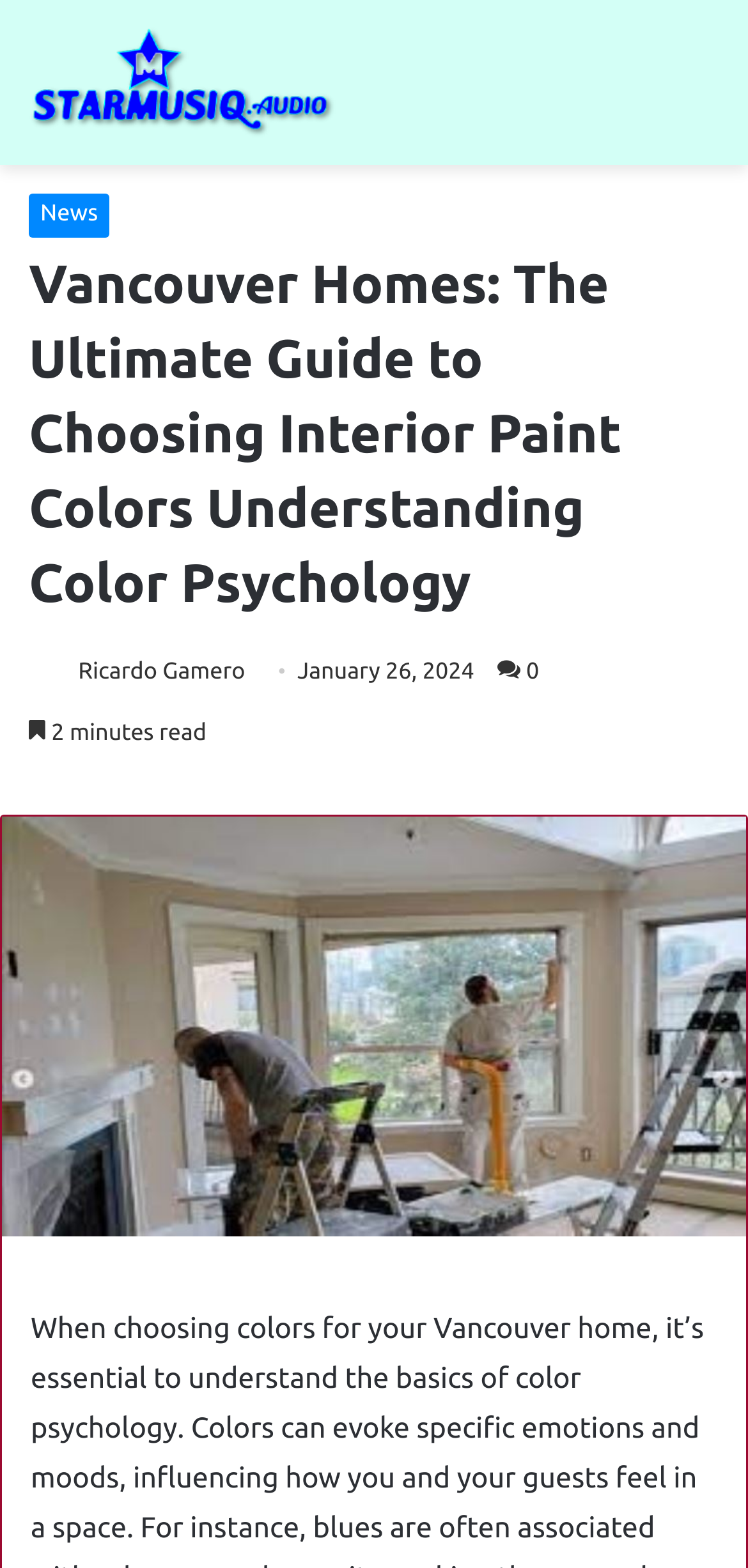What is the website's section that this article belongs to?
Please answer the question with a detailed response using the information from the screenshot.

The website's section that this article belongs to can be found by looking at the link 'News' which is located at the top of the webpage, indicating that this article is part of the news section.